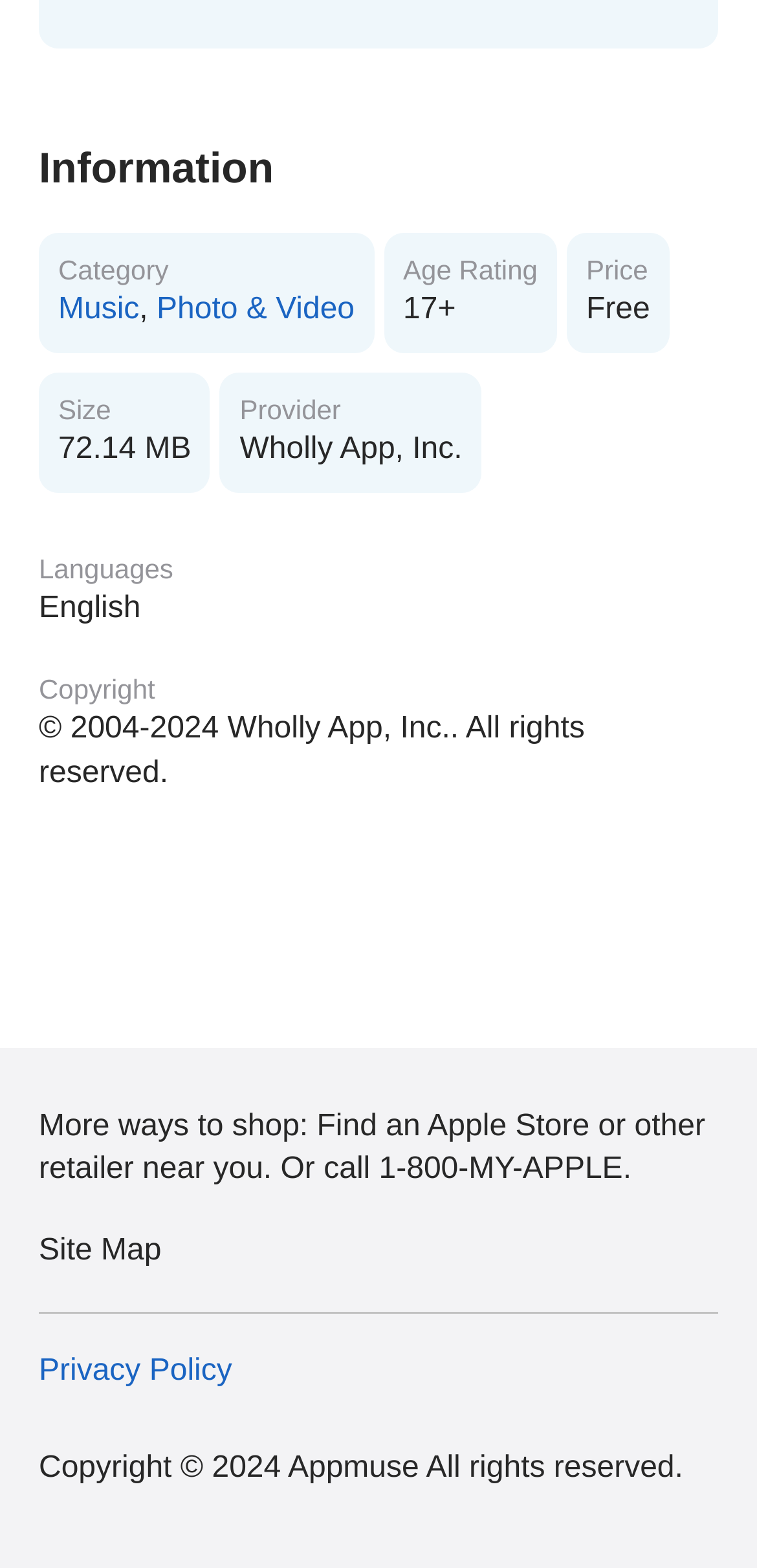Please give a concise answer to this question using a single word or phrase: 
What is the language of the app?

English